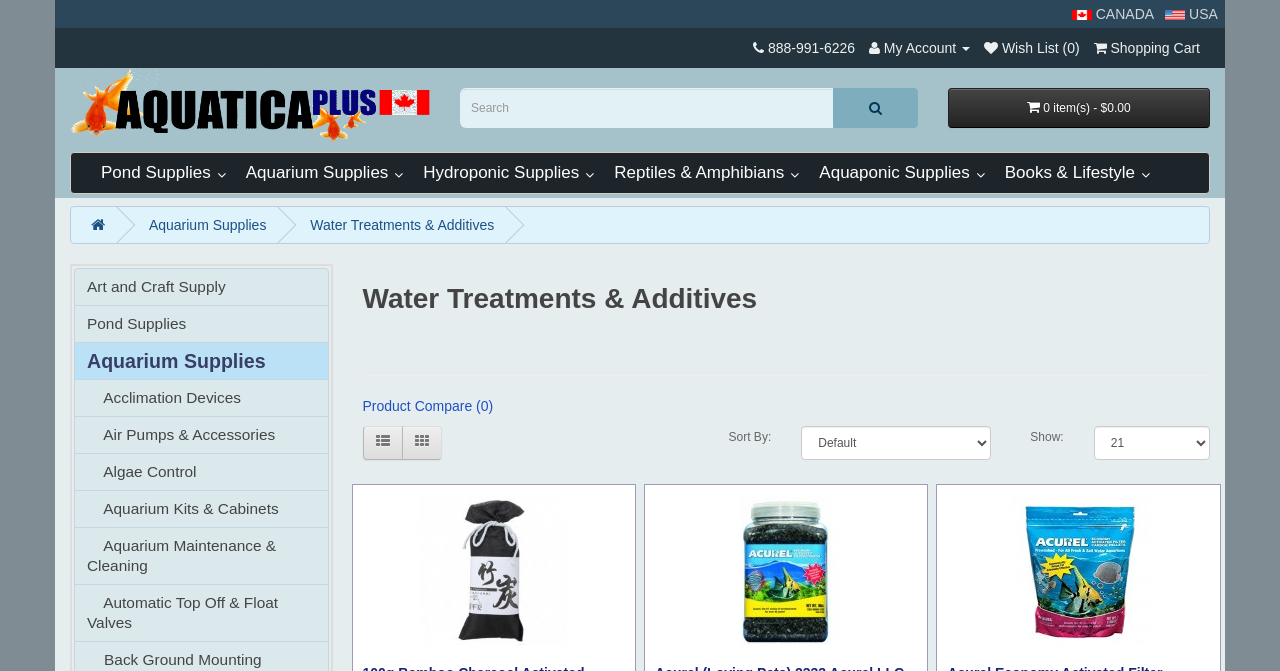How many links are there in the 'Water Treatments & Additives' category?
Provide a comprehensive and detailed answer to the question.

I counted the number of links under the 'Water Treatments & Additives' category by looking at the links with bounding box coordinates [0.242, 0.324, 0.386, 0.347] and its child links, which are [0.058, 0.4, 0.257, 0.456], [0.058, 0.455, 0.257, 0.511], [0.058, 0.51, 0.257, 0.566], [0.058, 0.565, 0.257, 0.622], [0.058, 0.62, 0.257, 0.677], [0.058, 0.675, 0.257, 0.732], and [0.058, 0.73, 0.257, 0.787]. There are 7 links in total.